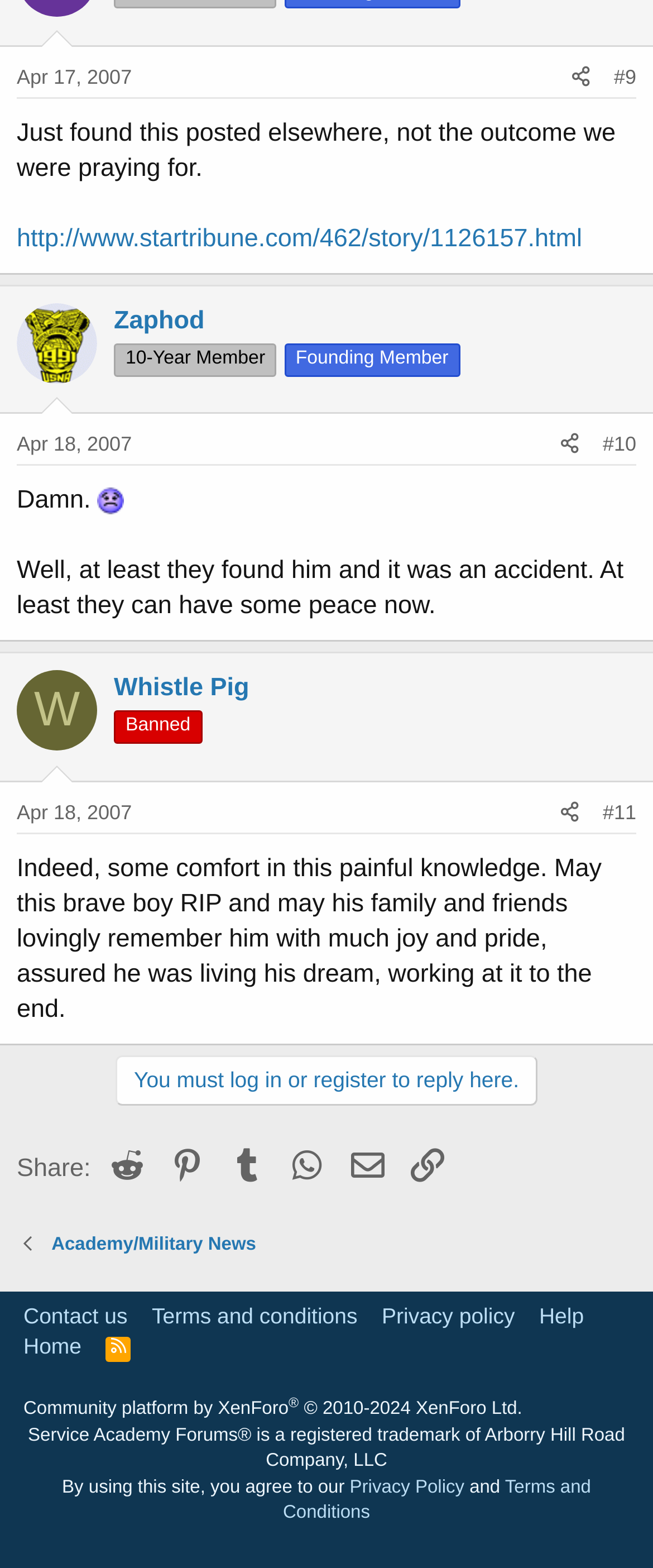Could you find the bounding box coordinates of the clickable area to complete this instruction: "Visit the 'Academy/Military News' page"?

[0.079, 0.785, 0.392, 0.803]